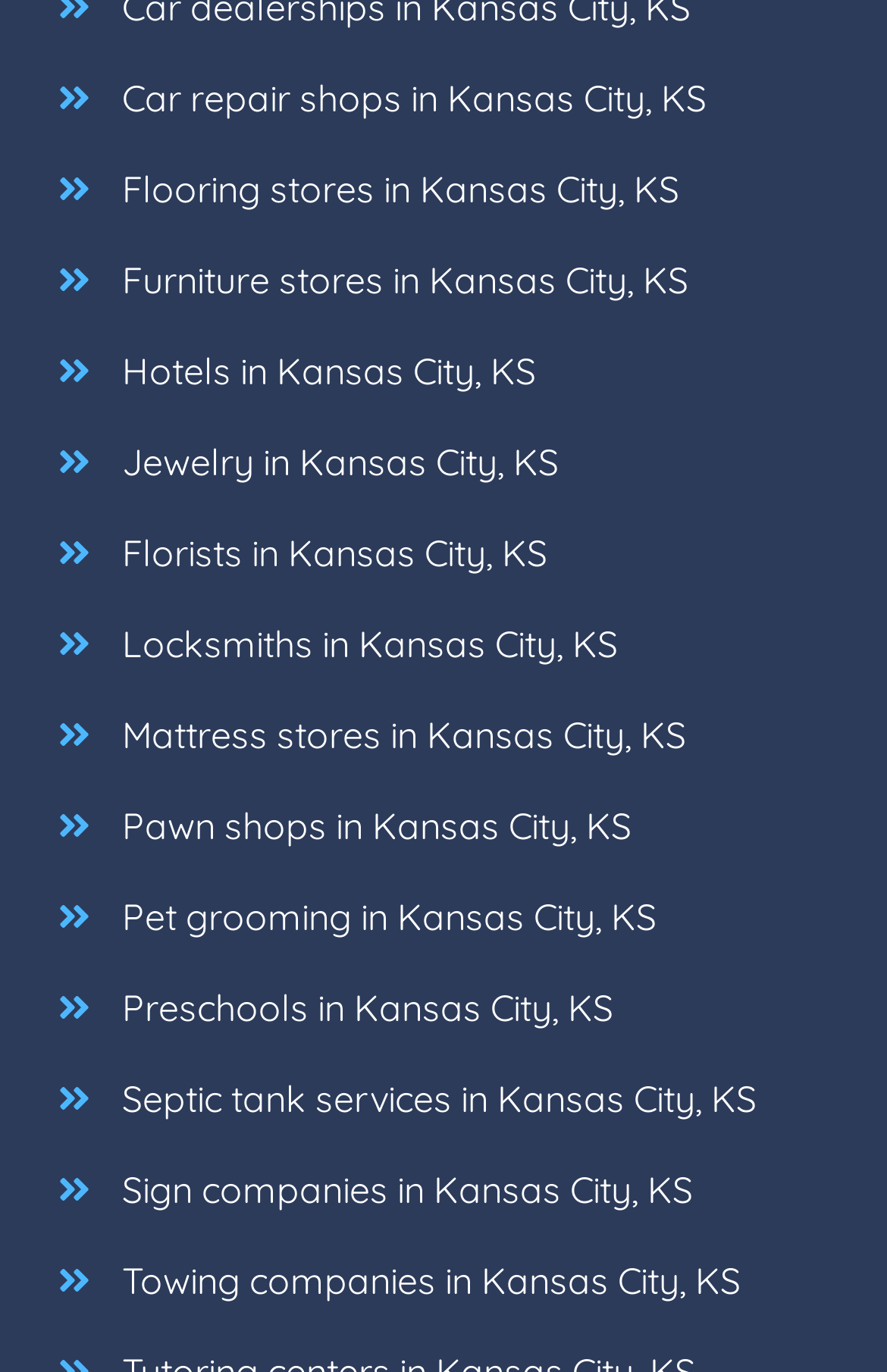Show the bounding box coordinates for the HTML element described as: "0118 934 1757".

None